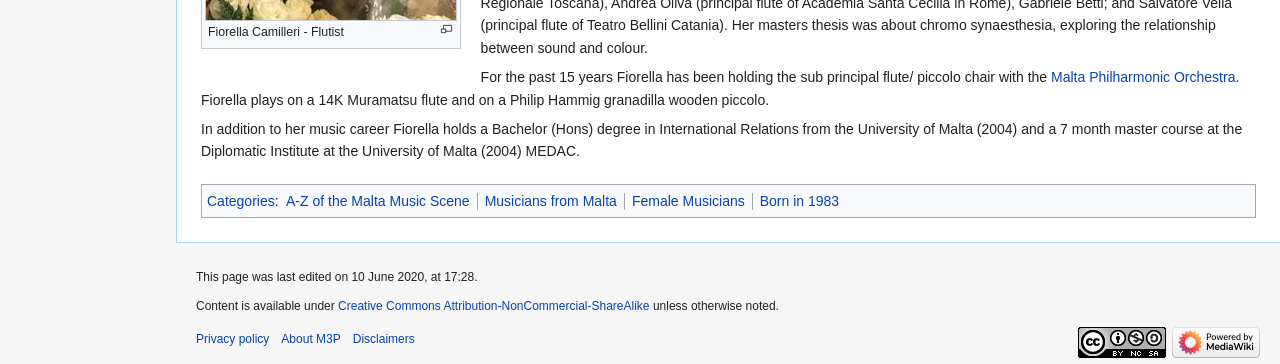Calculate the bounding box coordinates of the UI element given the description: "aria-label="email@example.com" name="contact[email]" placeholder="email@example.com"".

None